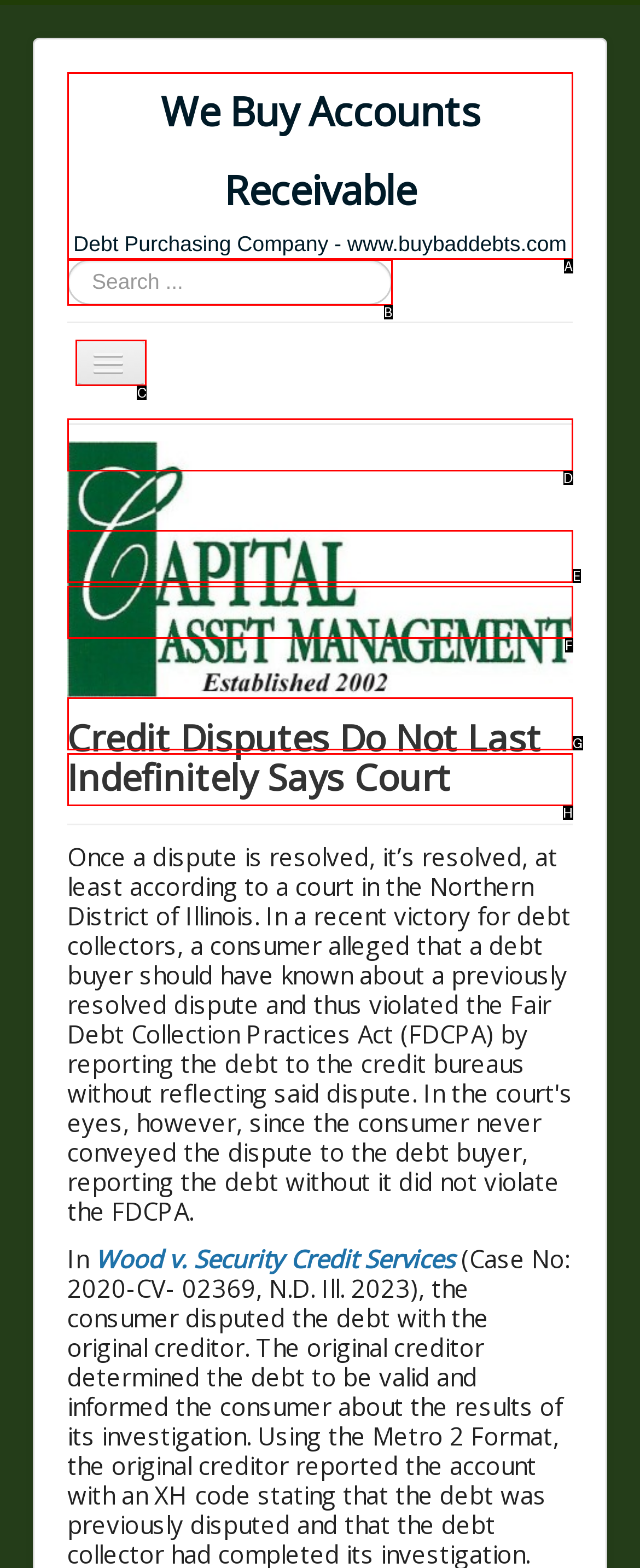Tell me which option best matches the description: Giving
Answer with the option's letter from the given choices directly.

None